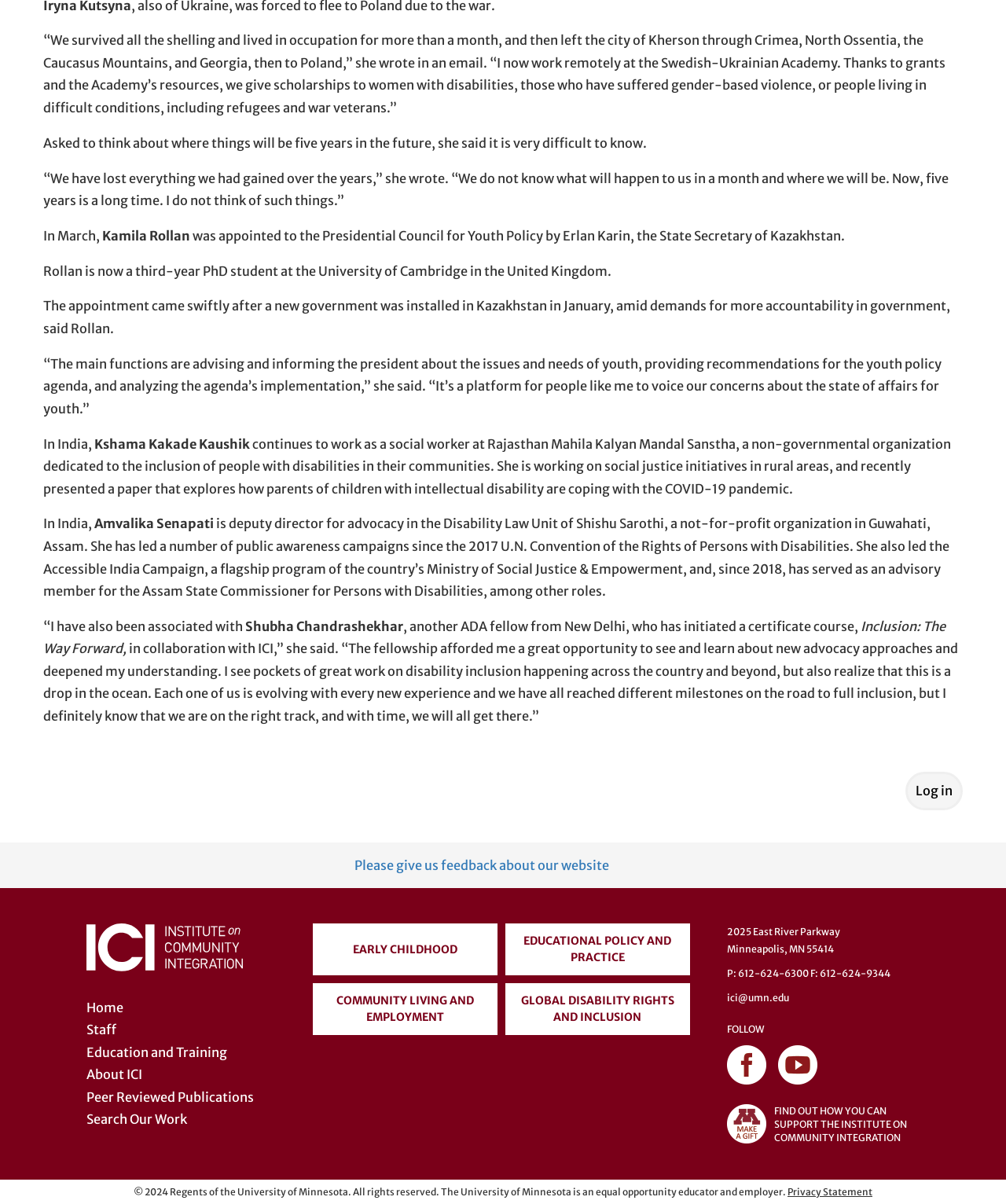Locate the bounding box of the UI element with the following description: "Education and Training".

[0.086, 0.867, 0.226, 0.88]